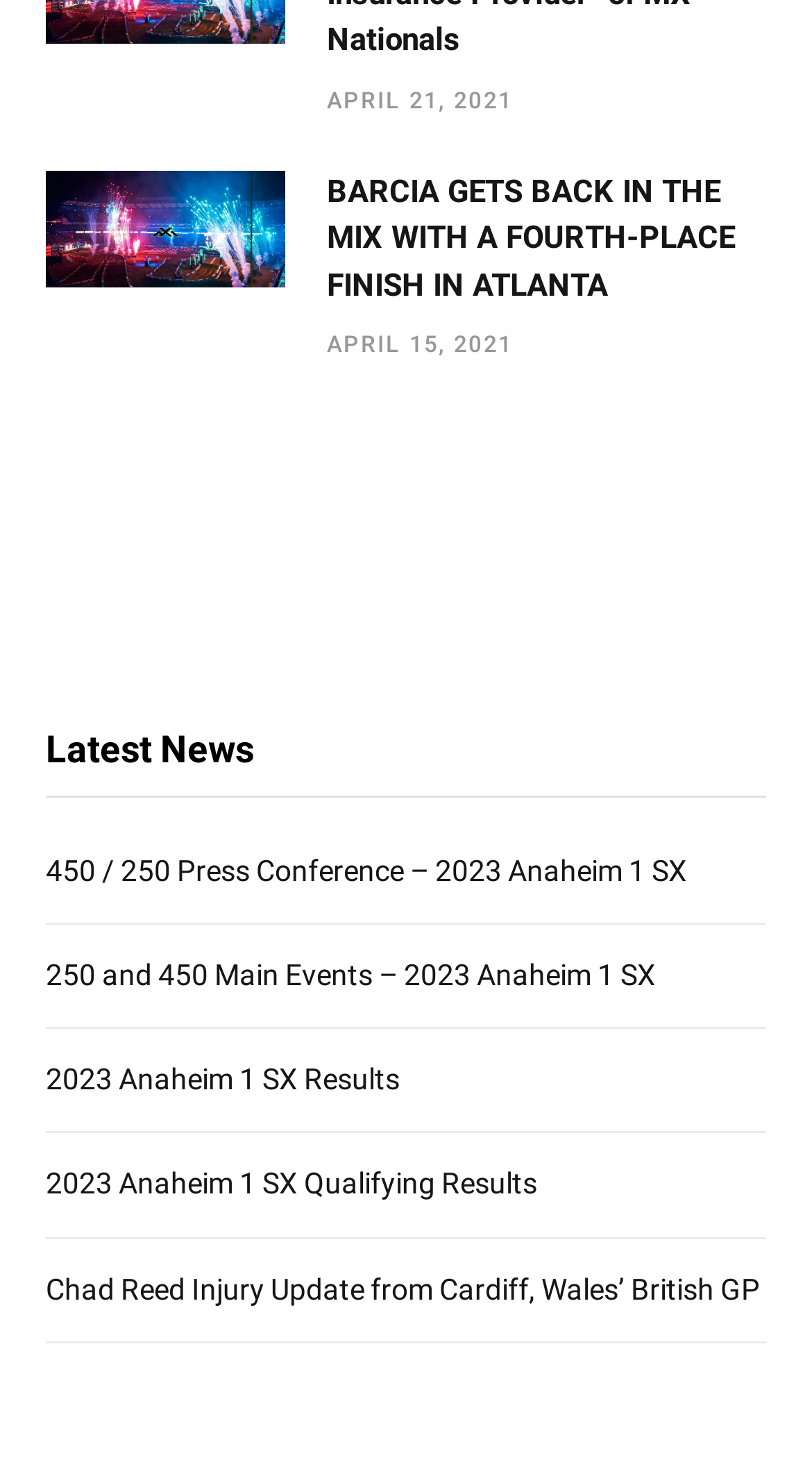Determine the bounding box coordinates of the target area to click to execute the following instruction: "check 2023 Anaheim 1 SX Results."

[0.056, 0.72, 0.492, 0.742]